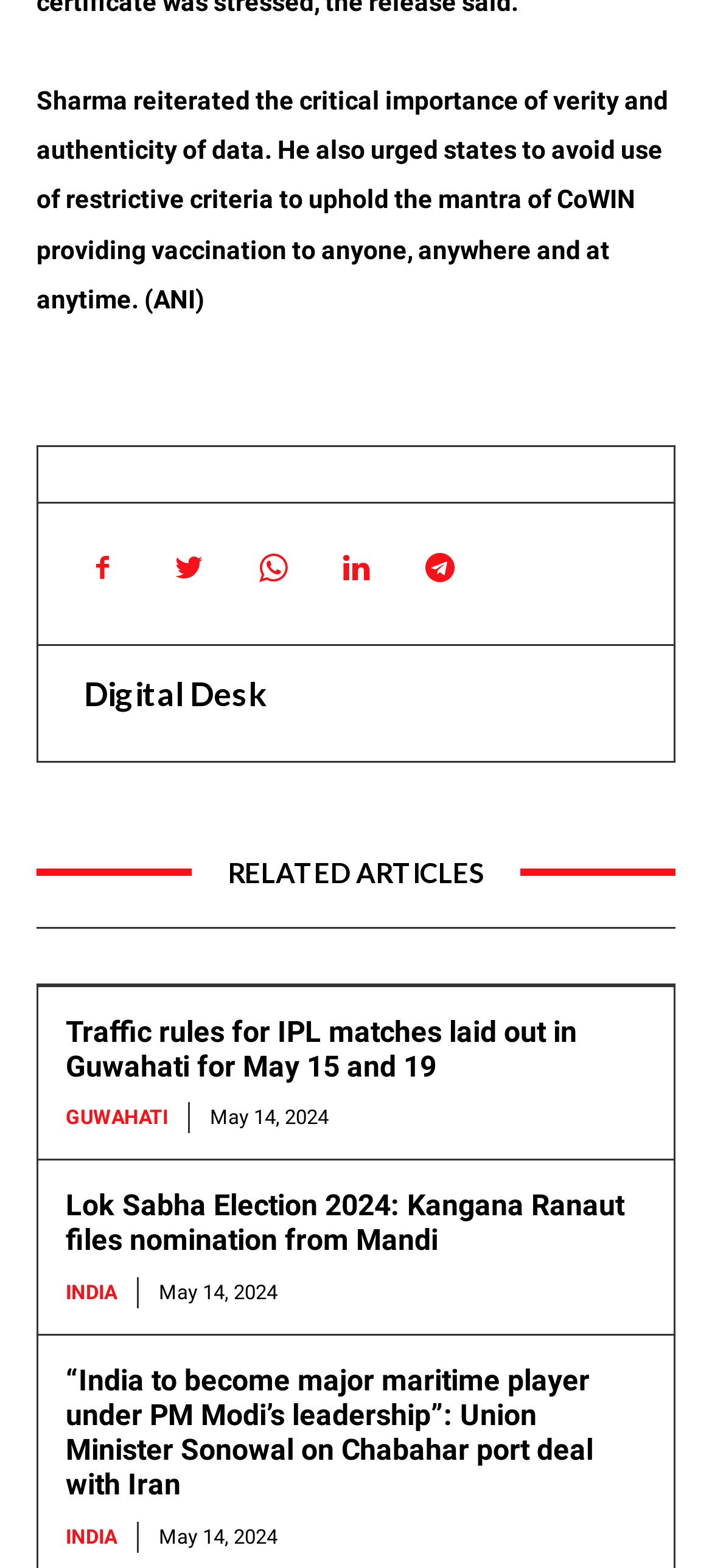Show me the bounding box coordinates of the clickable region to achieve the task as per the instruction: "Check the time of the article about India to become major maritime player".

[0.223, 0.972, 0.39, 0.987]